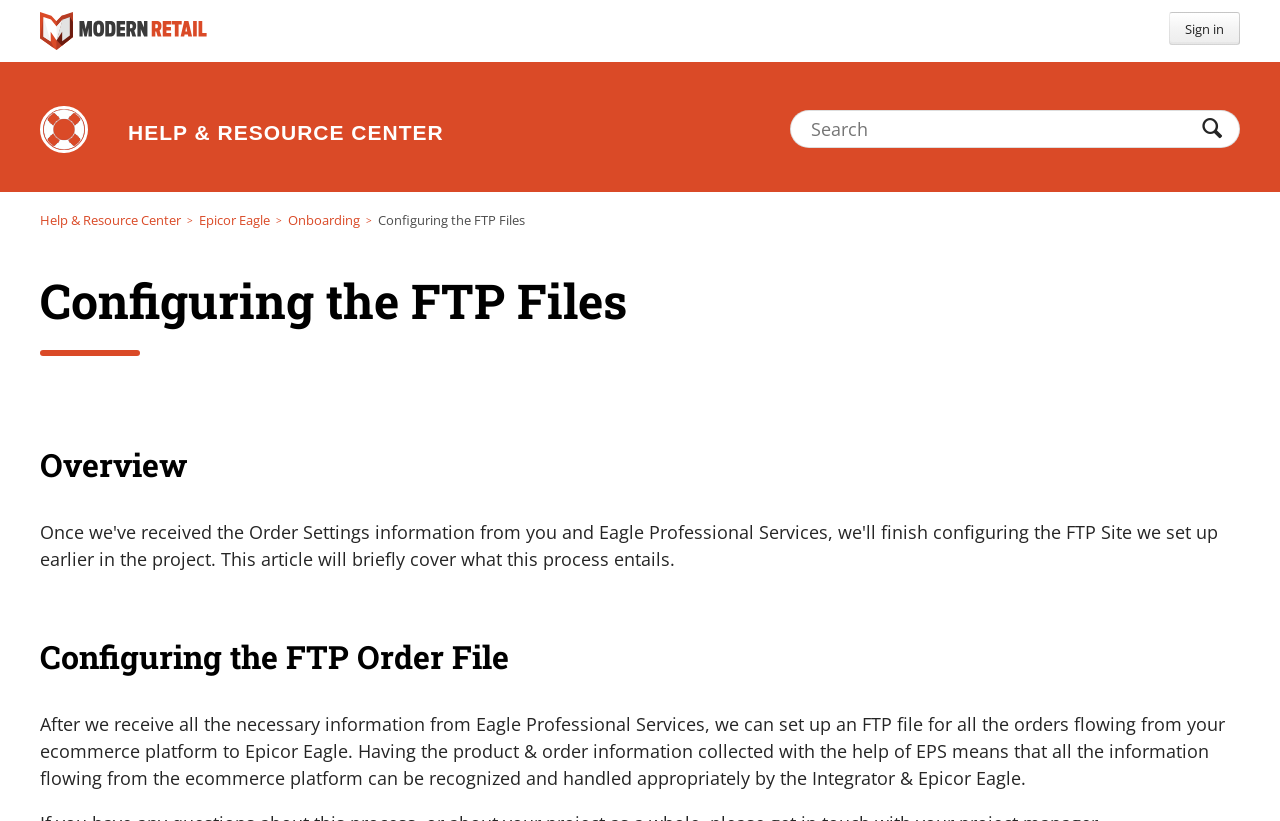Given the description of a UI element: "Help & Resource Center", identify the bounding box coordinates of the matching element in the webpage screenshot.

[0.1, 0.136, 0.347, 0.188]